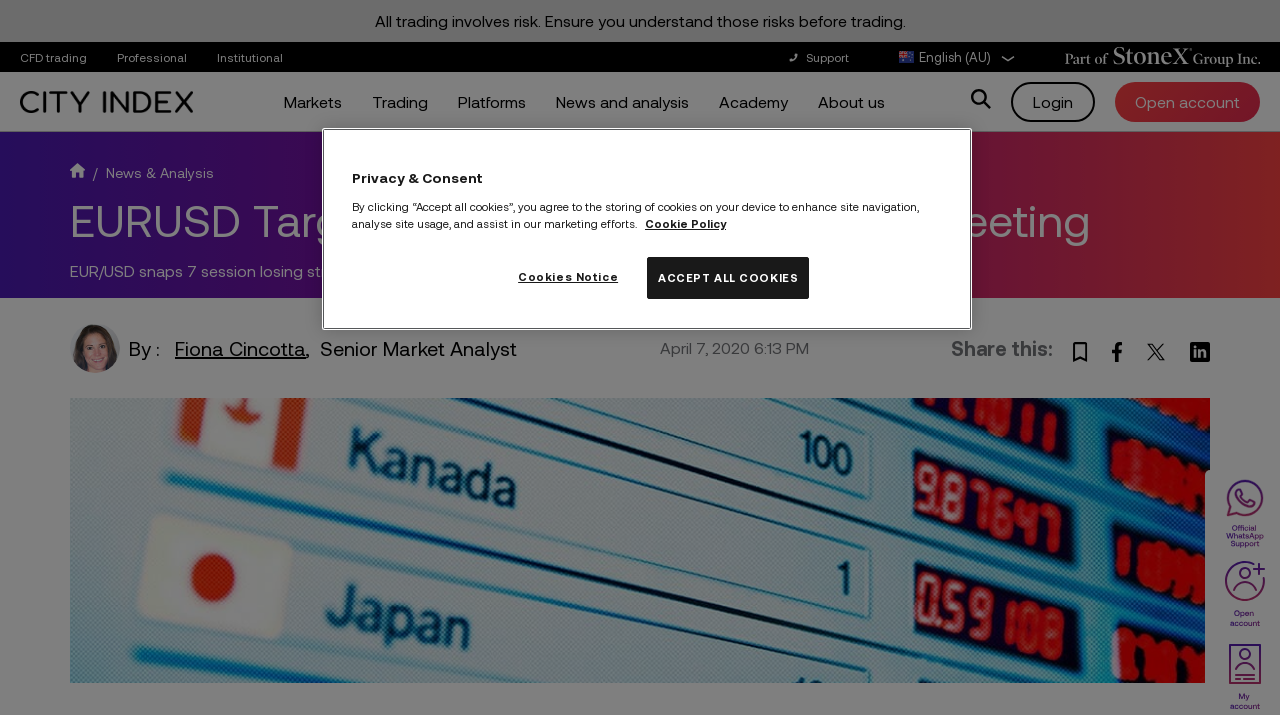Show the bounding box coordinates for the element that needs to be clicked to execute the following instruction: "Go to the News and analysis page". Provide the coordinates in the form of four float numbers between 0 and 1, i.e., [left, top, right, bottom].

[0.423, 0.106, 0.55, 0.178]